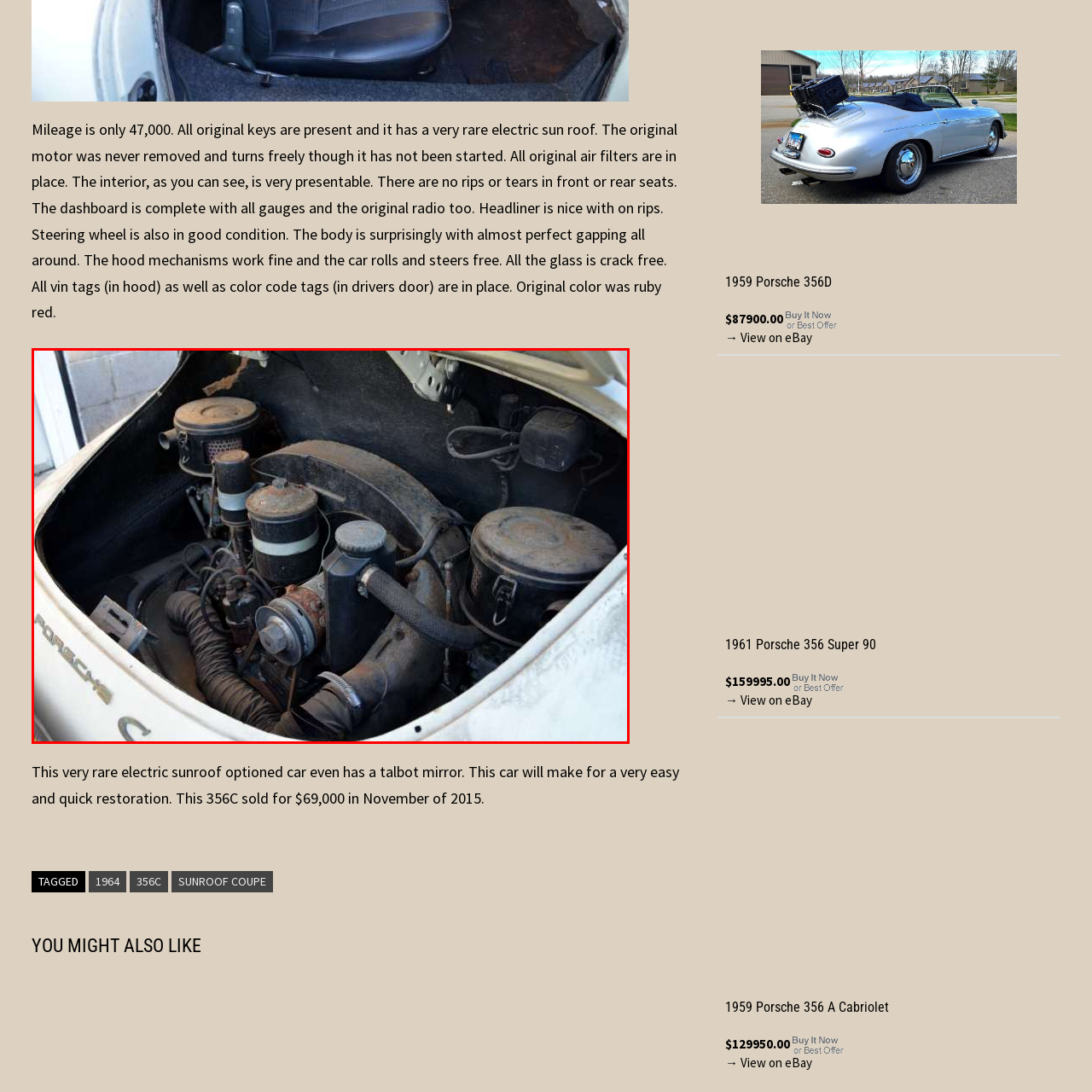Articulate a detailed narrative of what is visible inside the red-delineated region of the image.

This image showcases the engine compartment of a 1964 Porsche 356 Sunroof Coupe, highlighting its classic design and vintage allure. The scene reveals the well-preserved original motor, characterized by its dual carburetors and intact air filters, suggesting the vehicle has been cared for over the years. The overall condition speaks to both the rarity and value of this model, particularly with its unique electric sunroof option. Notably, the engine is shown in a clean state, with all components visible and no signs of significant wear, which is essential for any prospective restoration. This coupe is an excellent candidate for enthusiasts looking for a classic car with a rich history and potential for easy restoration.